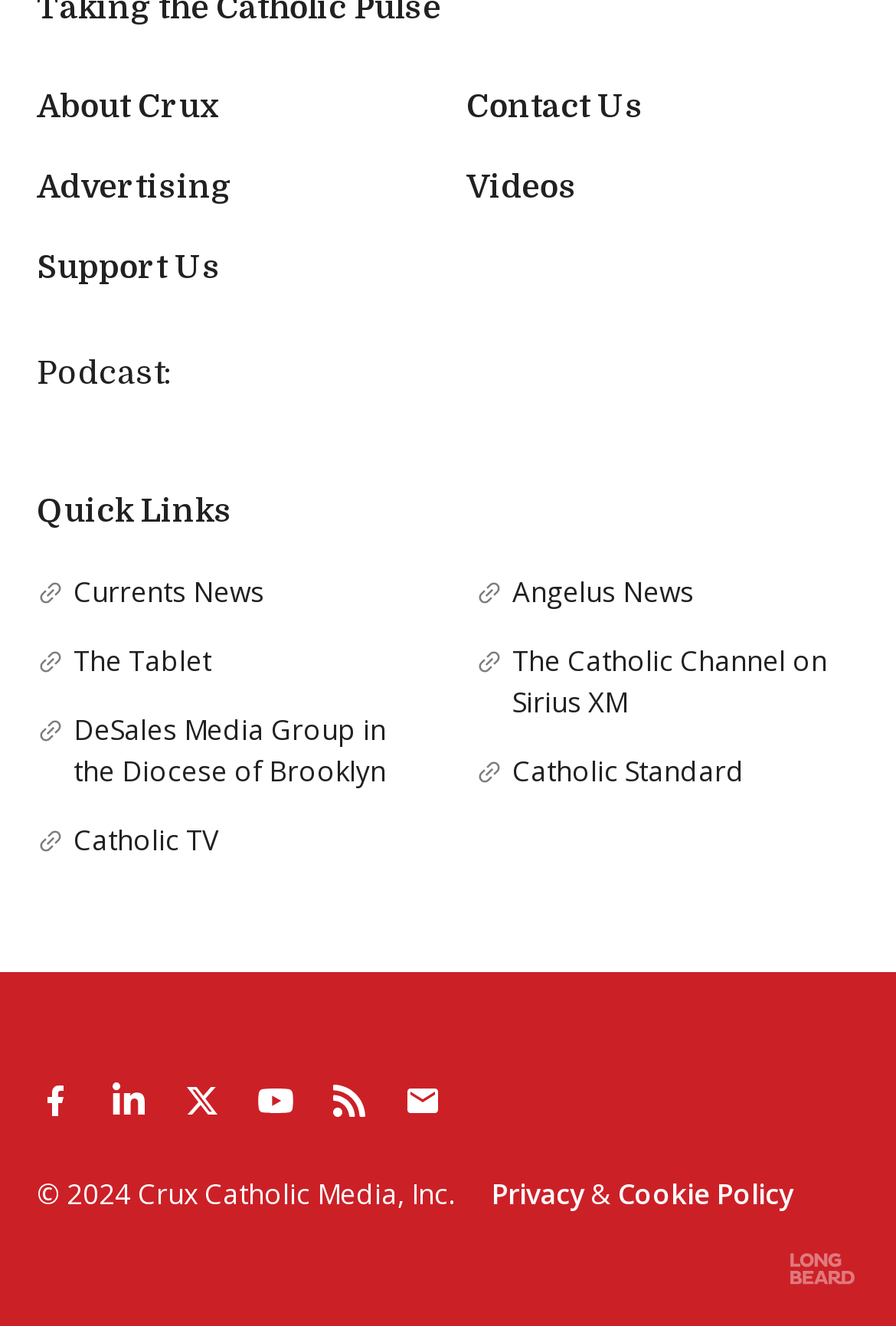Please find the bounding box coordinates of the section that needs to be clicked to achieve this instruction: "Subscribe to the newsletter".

[0.431, 0.802, 0.513, 0.858]